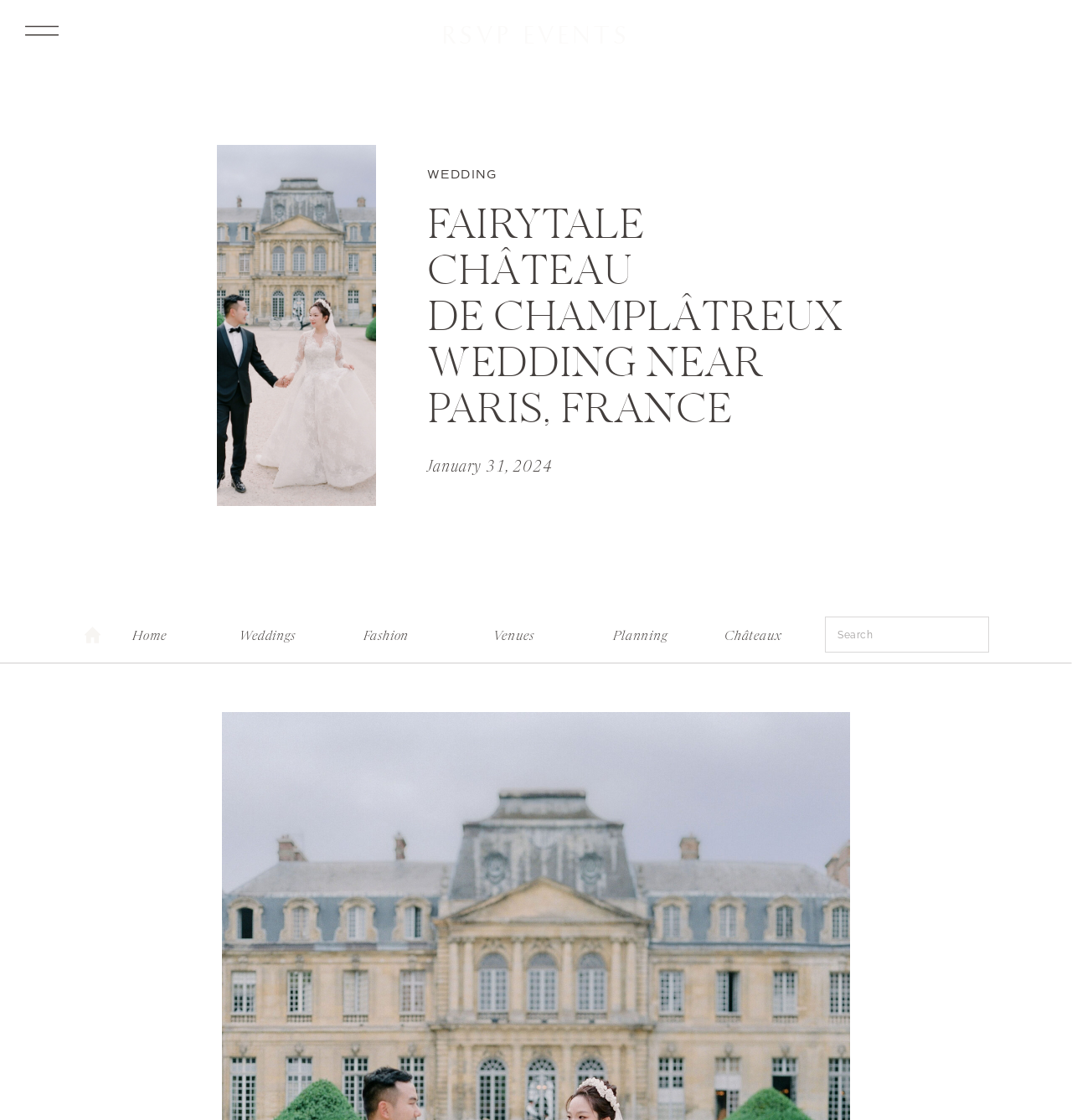What type of event is featured on this webpage?
Offer a detailed and full explanation in response to the question.

Based on the webpage content, specifically the heading 'FAIRYTALE CHÂTEAU DE CHAMPLÂTREUX WEDDING NEAR PARIS, FRANCE' and the image of a bride and groom, it is clear that the event being featured is a wedding.